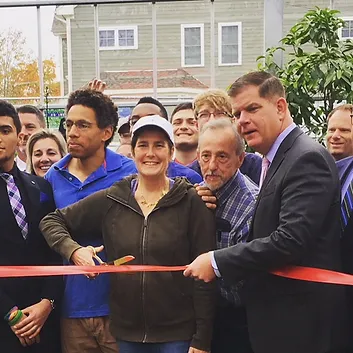Answer the question using only one word or a concise phrase: What is the occasion in the image?

Grand opening ceremony